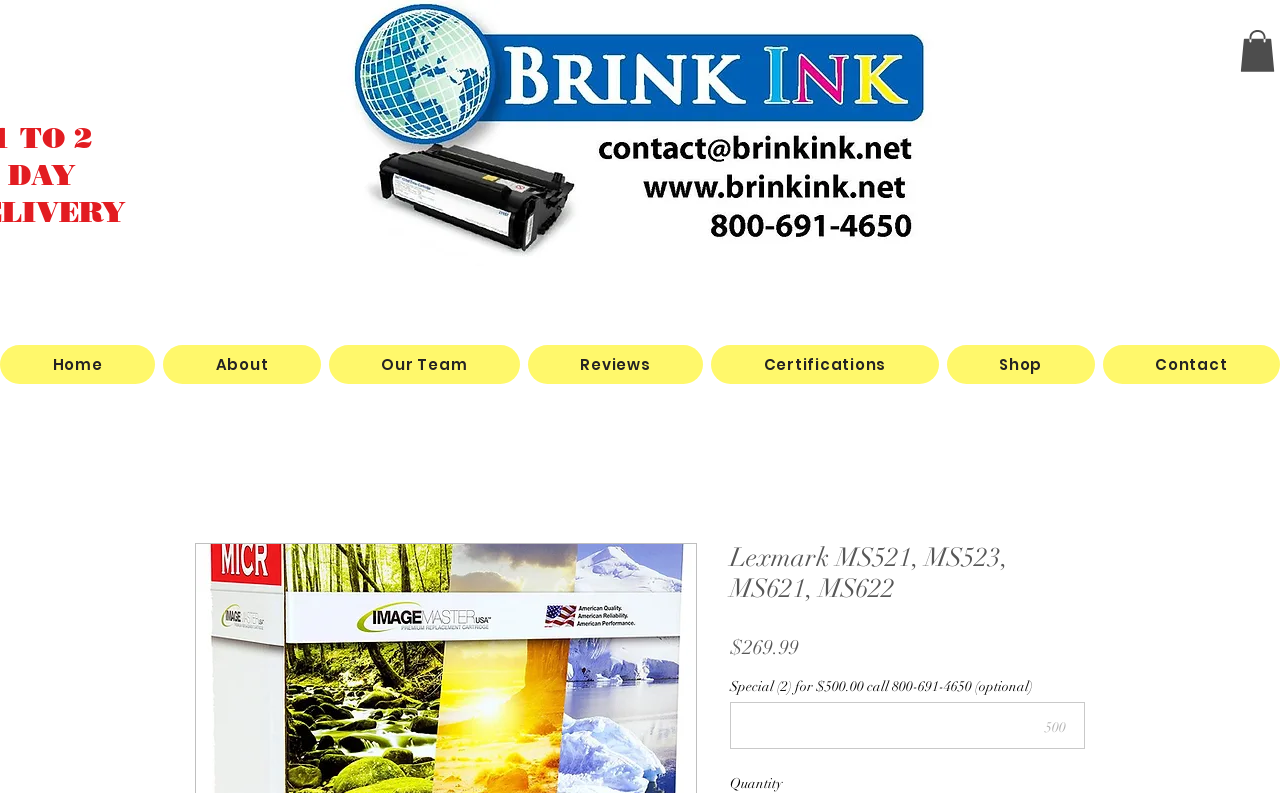Can you show the bounding box coordinates of the region to click on to complete the task described in the instruction: "Enquire Now"?

None